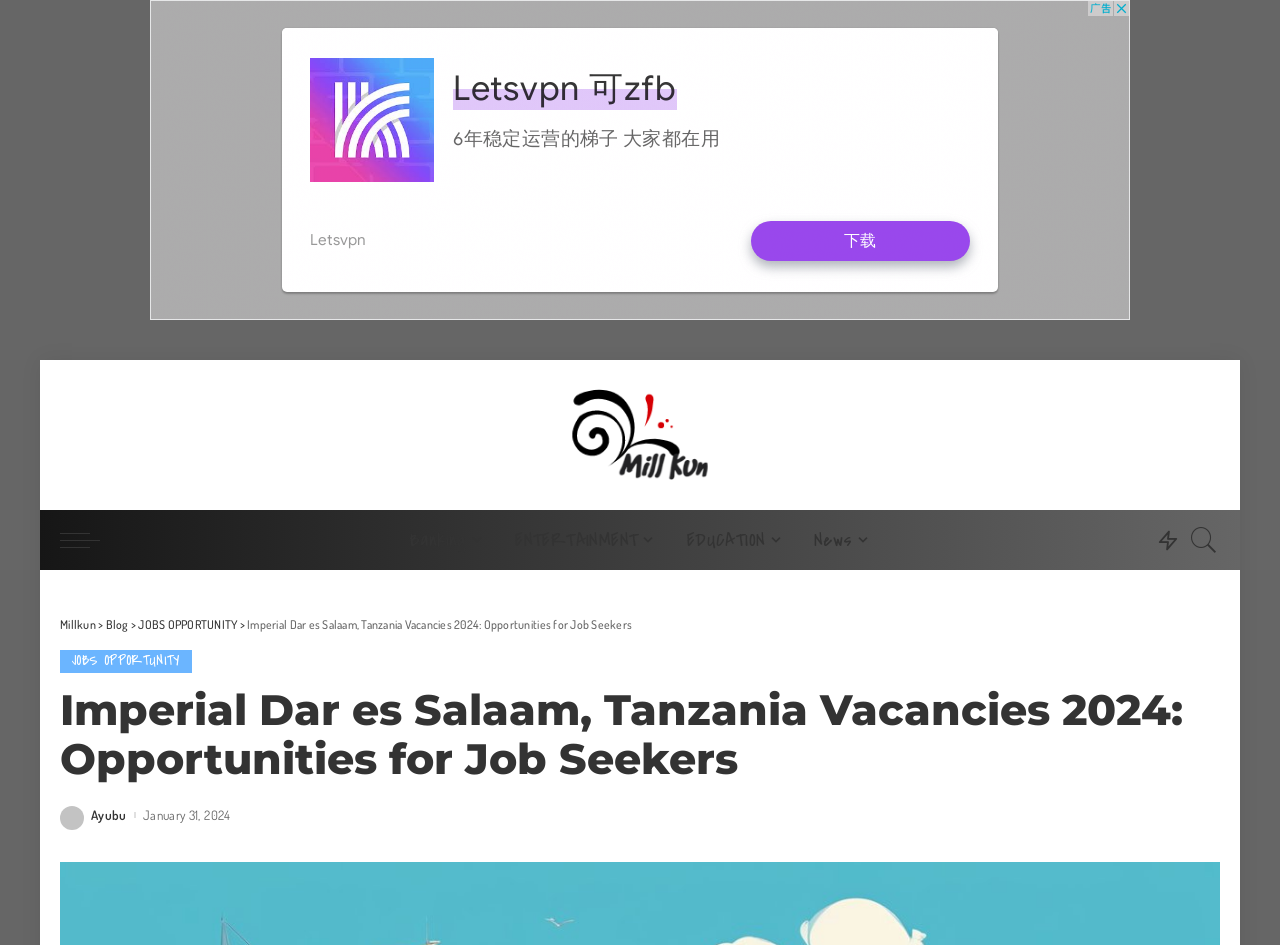Determine the bounding box coordinates of the area to click in order to meet this instruction: "Visit the blog".

[0.082, 0.314, 0.1, 0.33]